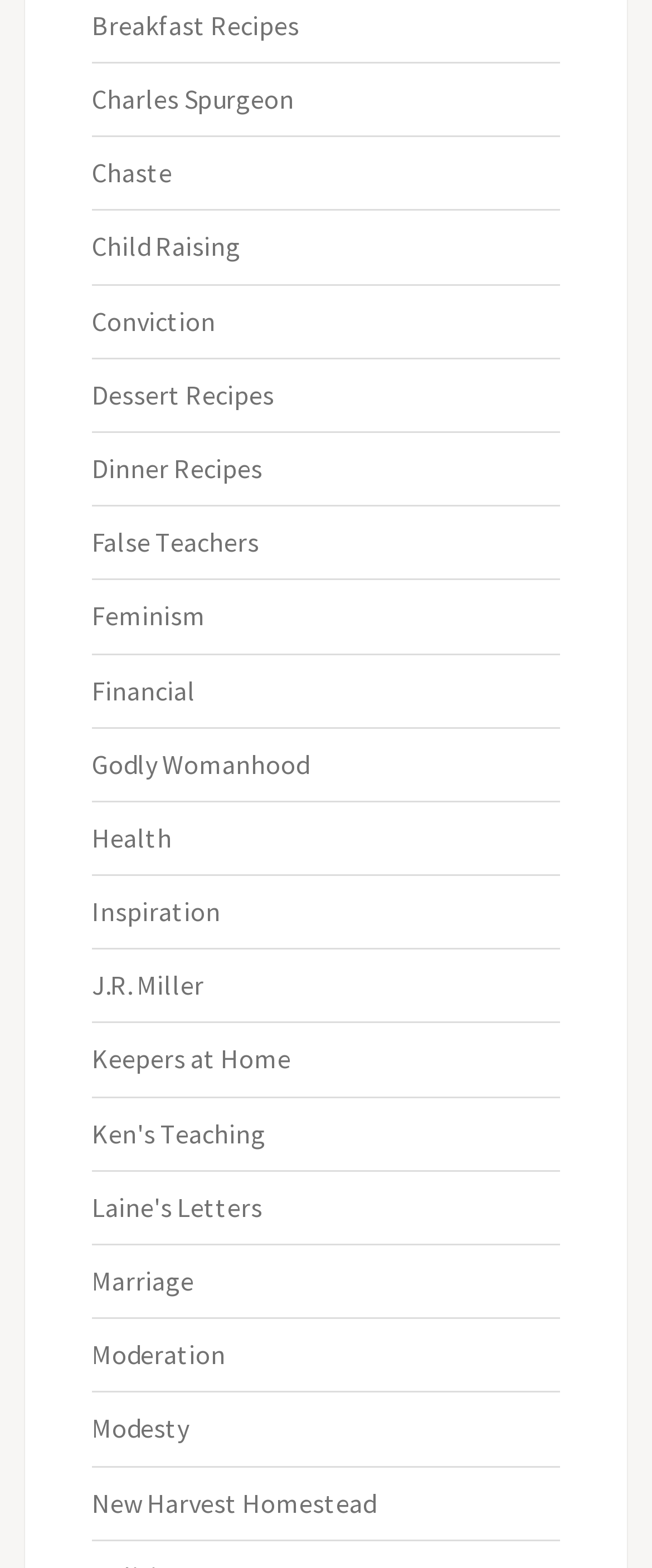Determine the bounding box coordinates of the UI element described by: "Keepers at Home".

[0.141, 0.665, 0.446, 0.686]